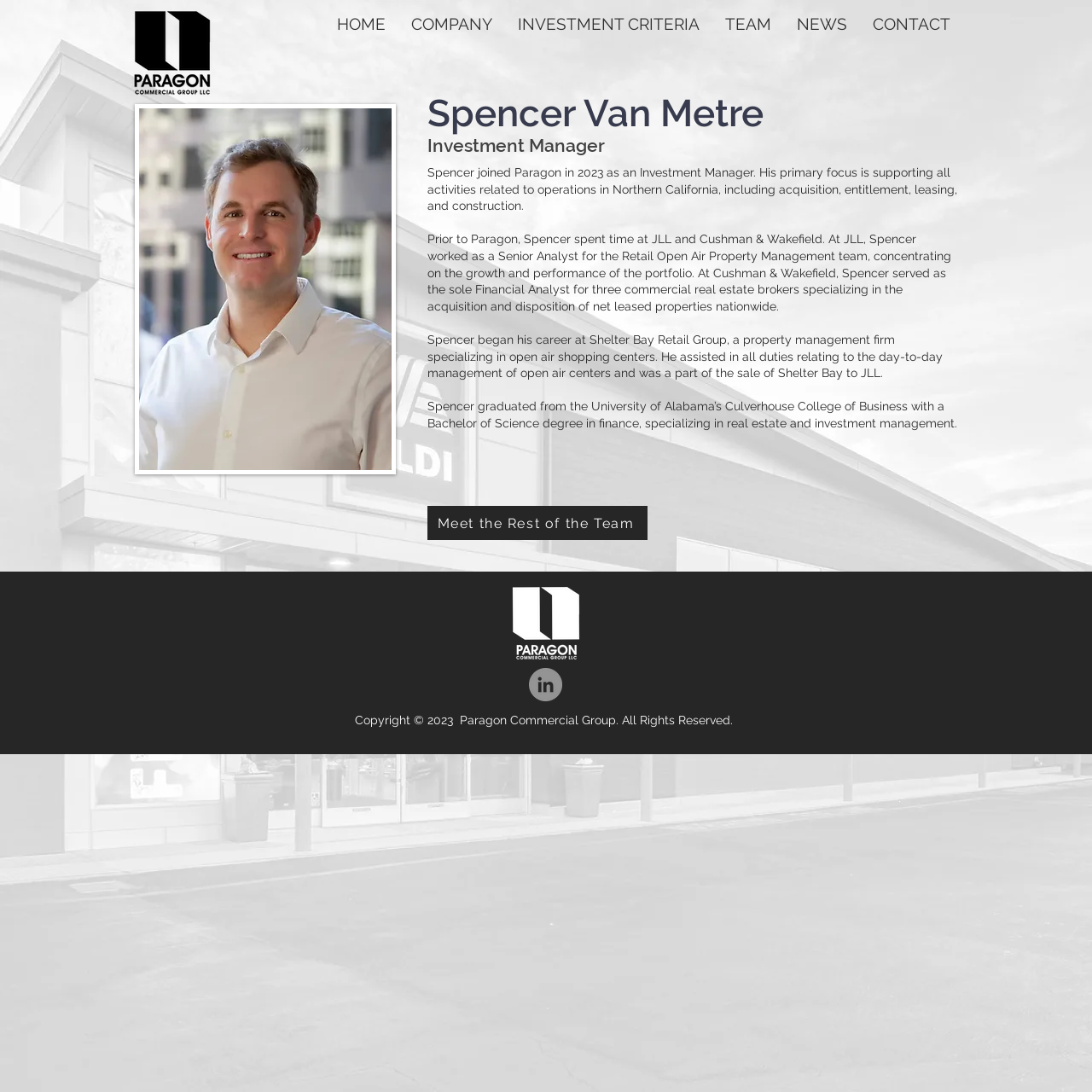Describe the webpage meticulously, covering all significant aspects.

This webpage is about Spencer Van Metre, an Investment Manager at Paragon Commercial Group. At the top of the page, there is a navigation menu with links to different sections of the website, including HOME, COMPANY, INVESTMENT CRITERIA, TEAM, NEWS, and CONTACT. 

Below the navigation menu, there is a logo of Paragon Commercial Group LLC on the left side, and a heading with Spencer's name on the right side. 

Underneath Spencer's name, there is a heading that describes his role as an Investment Manager. Below this heading, there is a paragraph of text that provides more information about Spencer's responsibilities and focus at Paragon. 

Following this paragraph, there are three more paragraphs that describe Spencer's prior work experience at JLL and Cushman & Wakefield, as well as his education at the University of Alabama. 

To the left of these paragraphs, there is a photo of Spencer. 

Below the paragraphs, there is a link to "Meet the Rest of the Team". 

At the bottom of the page, there are two logos of Paragon Commercial Group LLC, a social media link to LinkedIn, and a copyright notice that states "Copyright © 2023 Paragon Commercial Group. All Rights Reserved."